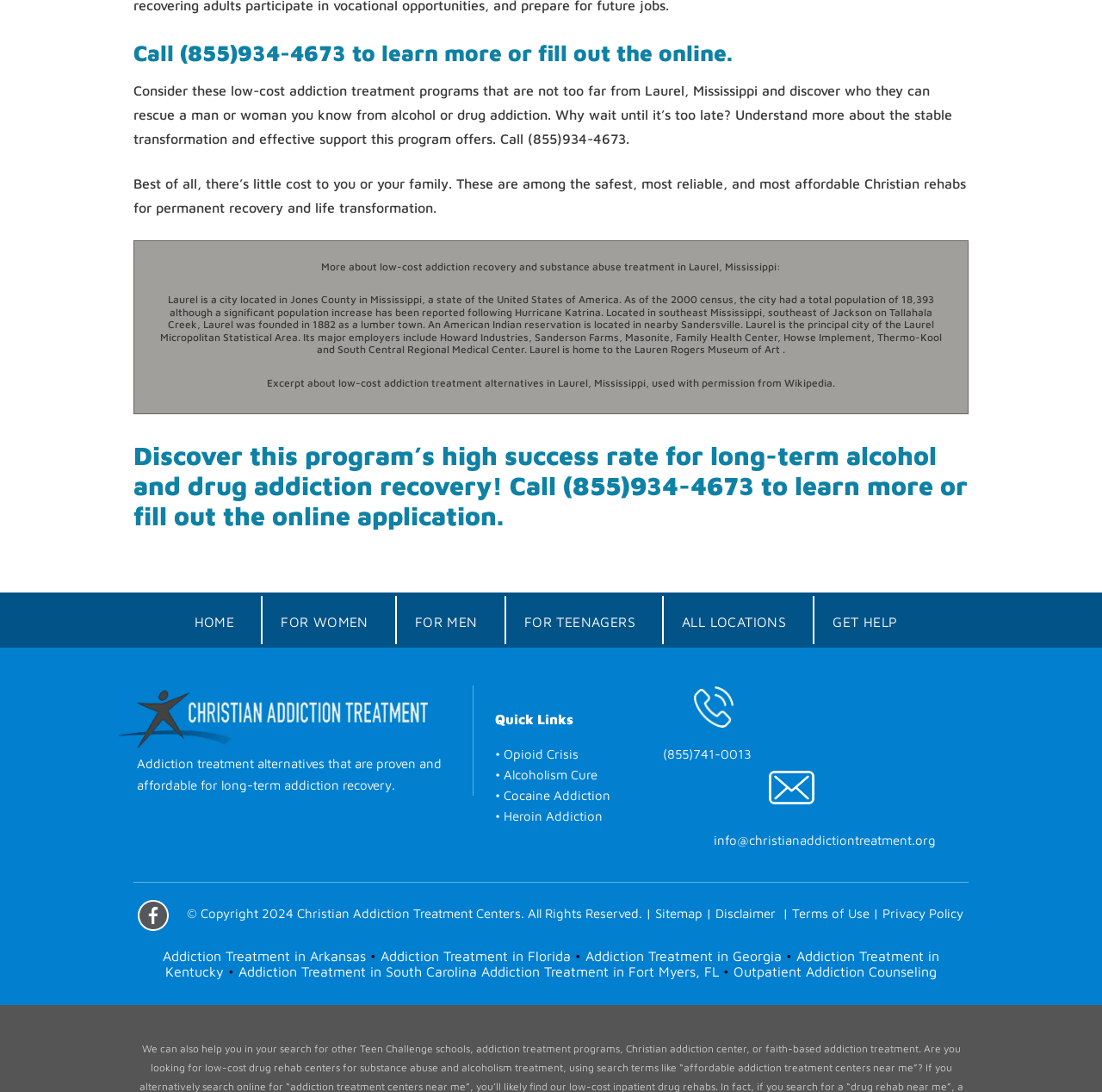What is the email address to contact for more information?
Refer to the image and answer the question using a single word or phrase.

info@christianaddictiontreatment.org